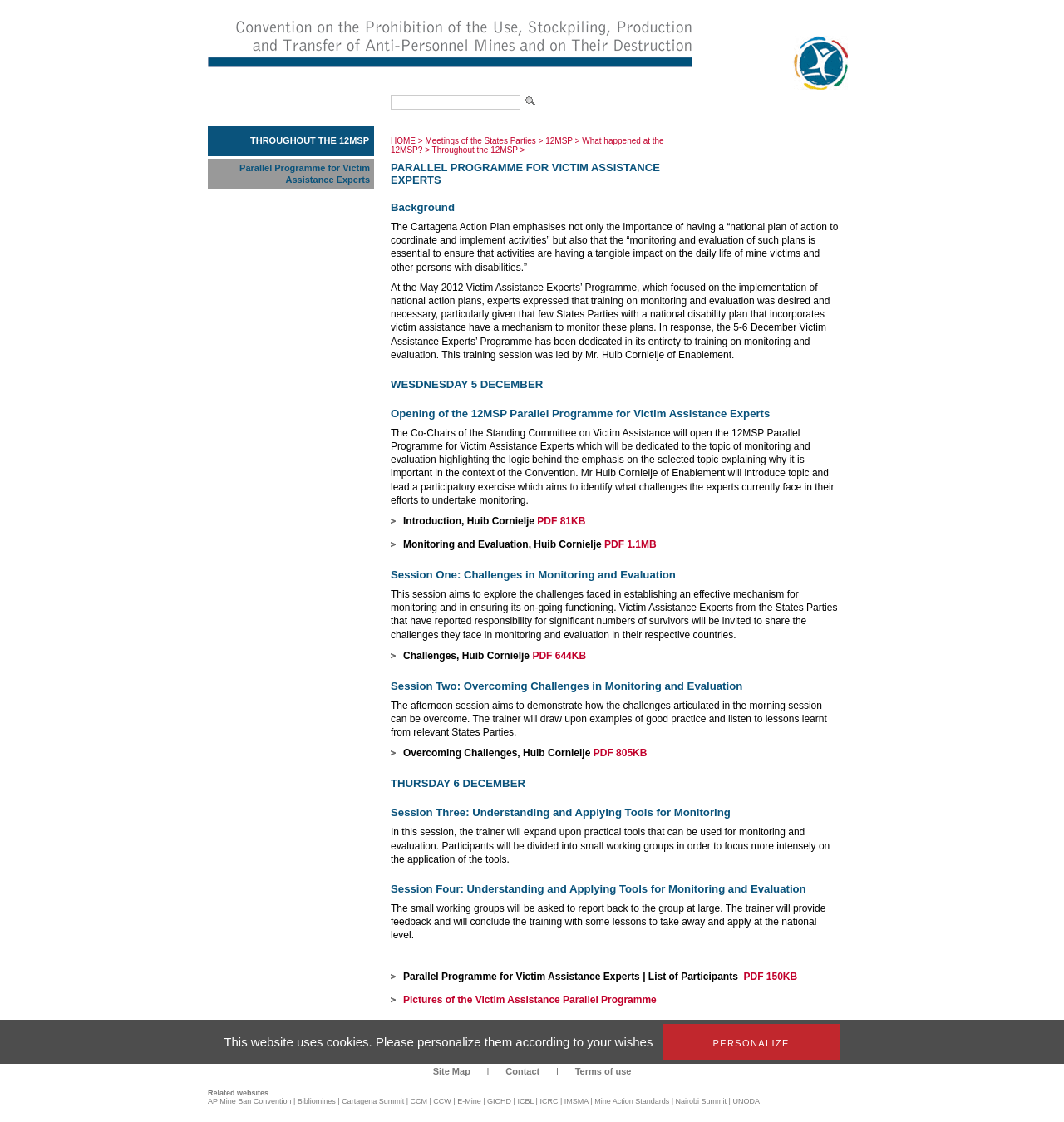Please answer the following question using a single word or phrase: 
How many PDF links are provided in the webpage?

5